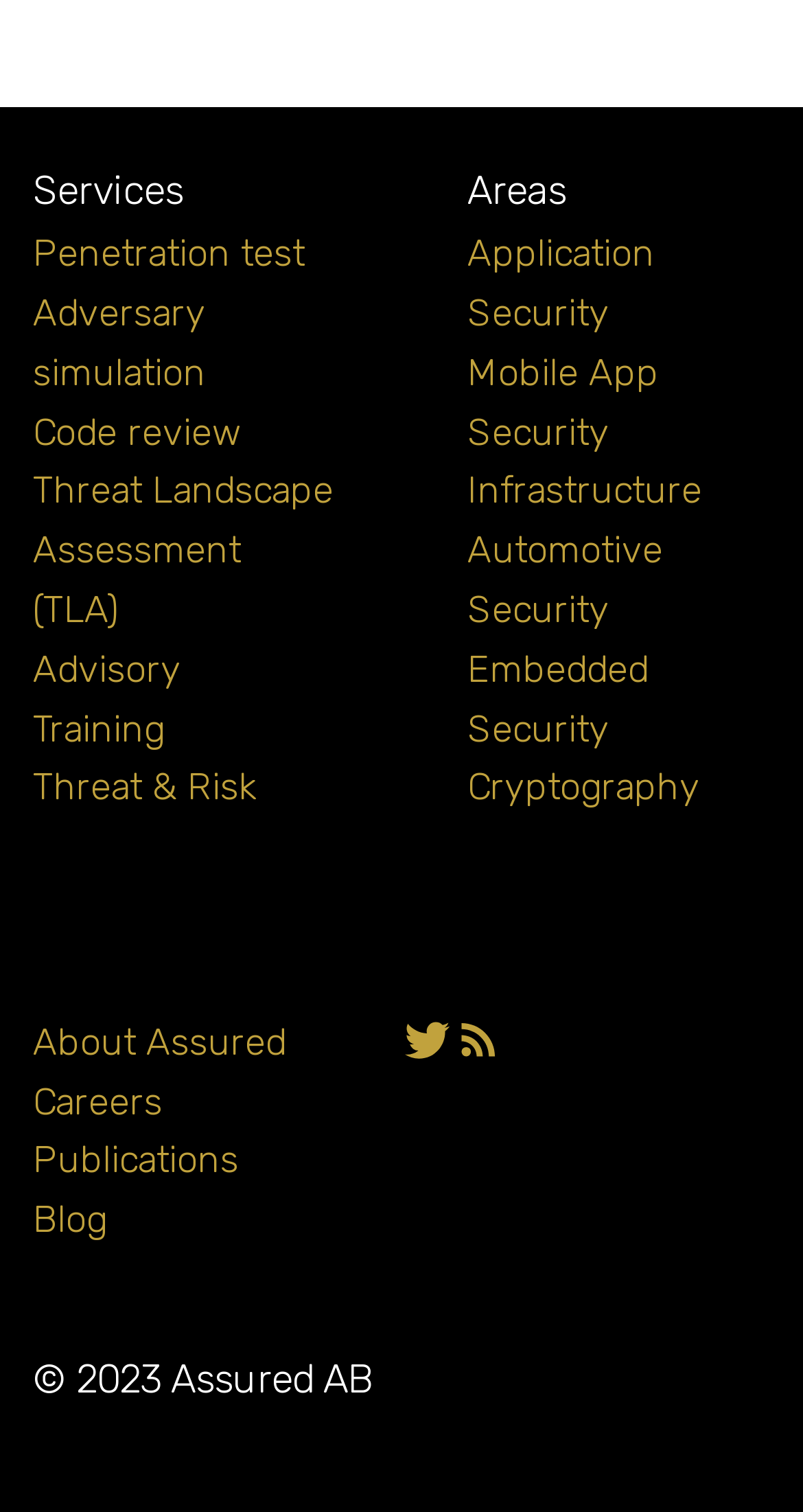Determine the coordinates of the bounding box that should be clicked to complete the instruction: "Read the article 'Giyilebilir Sanat: Swatch x Tate Gallery Koleksiyonu'". The coordinates should be represented by four float numbers between 0 and 1: [left, top, right, bottom].

None